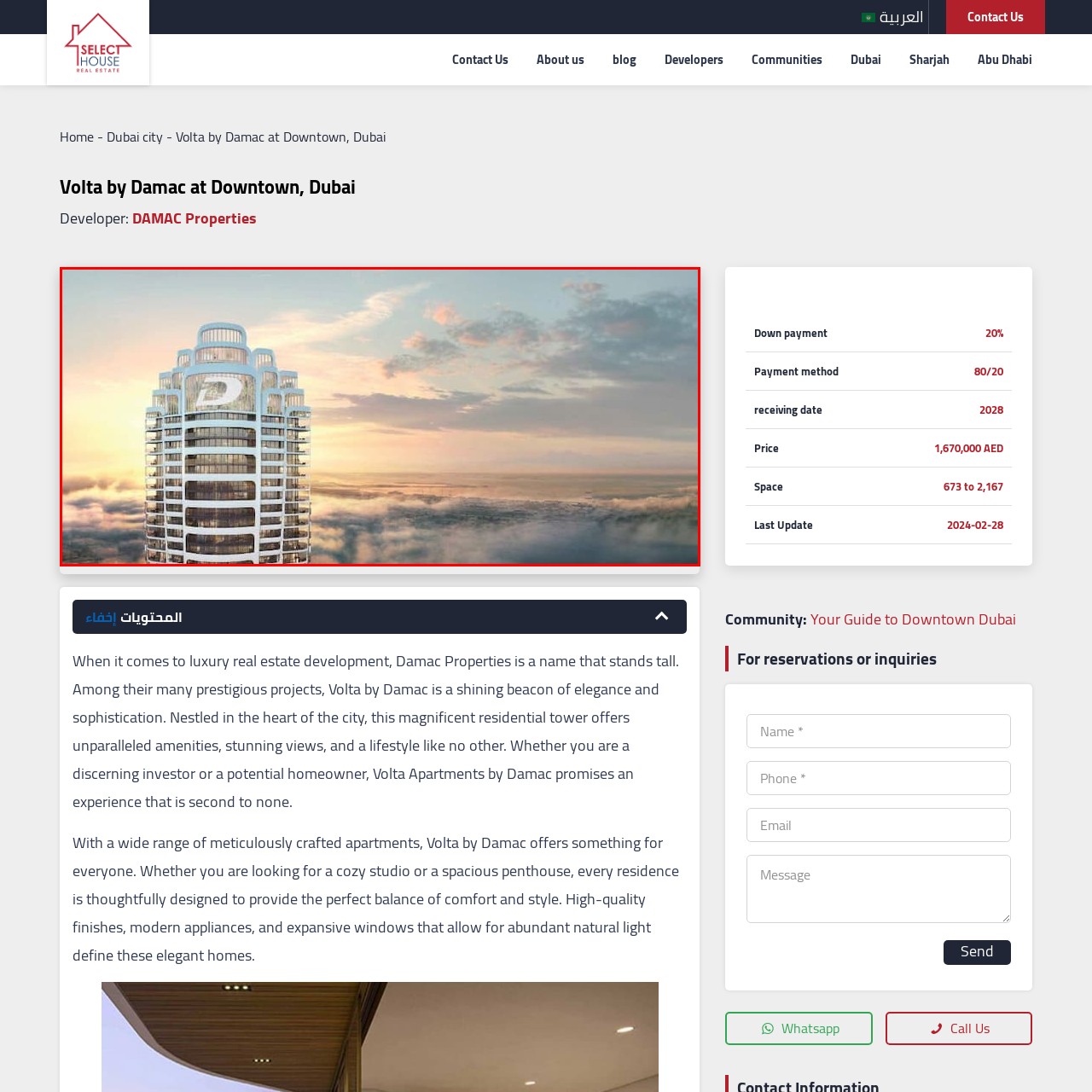Identify the content inside the red box and answer the question using a brief word or phrase: What is the architectural style of the Volta by Damac tower?

Modern and elegant